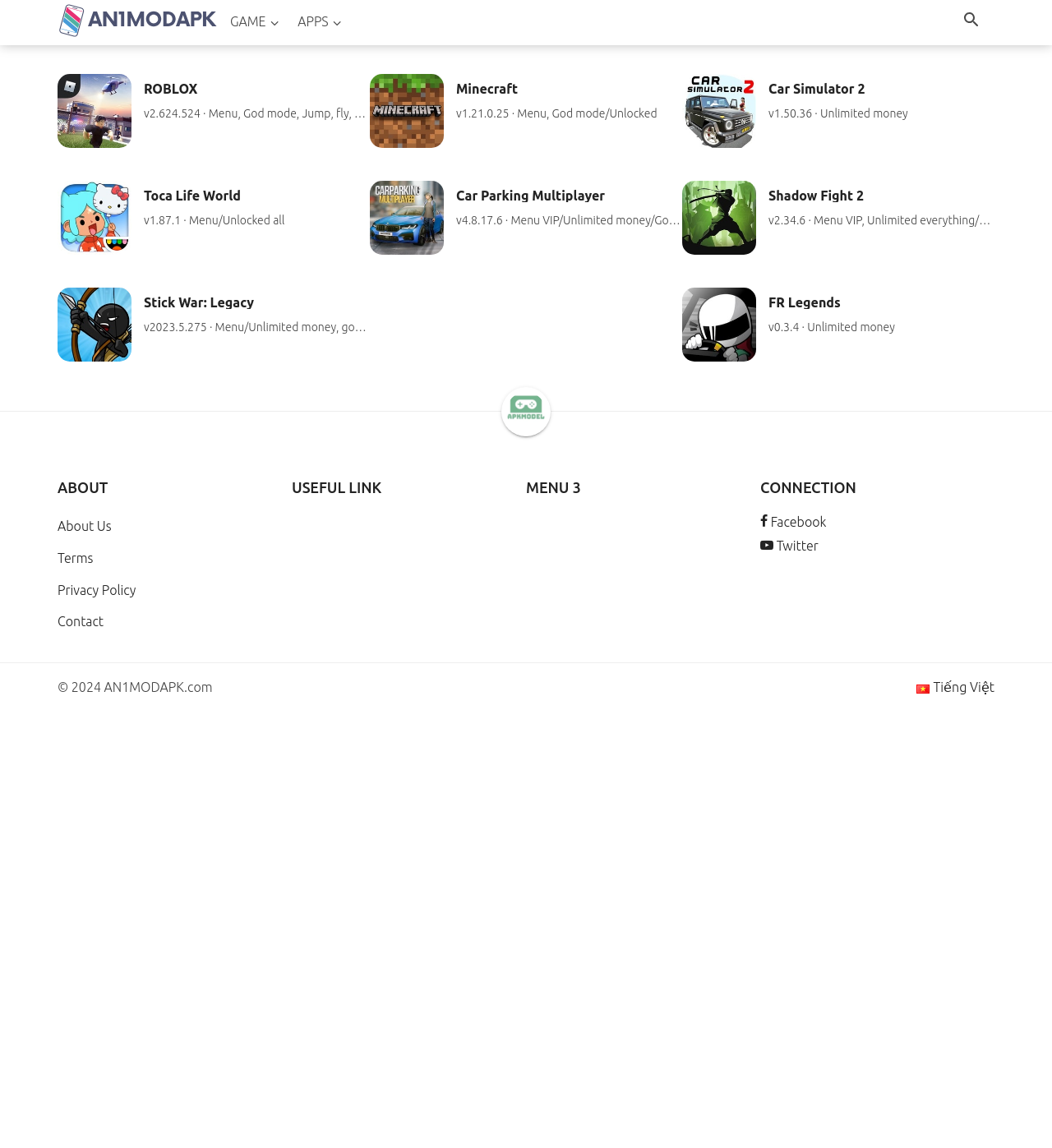What is the language of the website?
Using the image, provide a detailed and thorough answer to the question.

Although I found a link to switch to 'Tiếng Việt' (Vietnamese), the majority of the text on the webpage is in English, so I inferred that the default language is English.